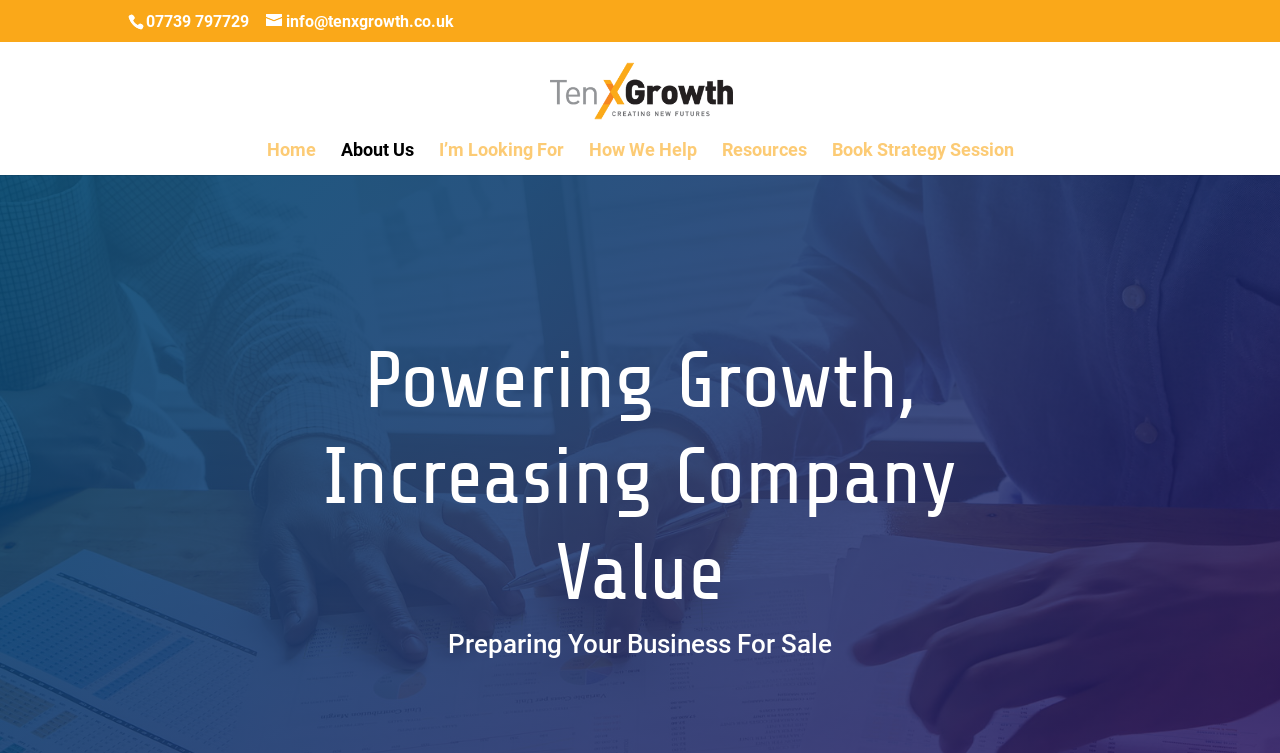Please identify the bounding box coordinates of the element that needs to be clicked to perform the following instruction: "Click the Ten X Growth logo".

[0.406, 0.068, 0.596, 0.174]